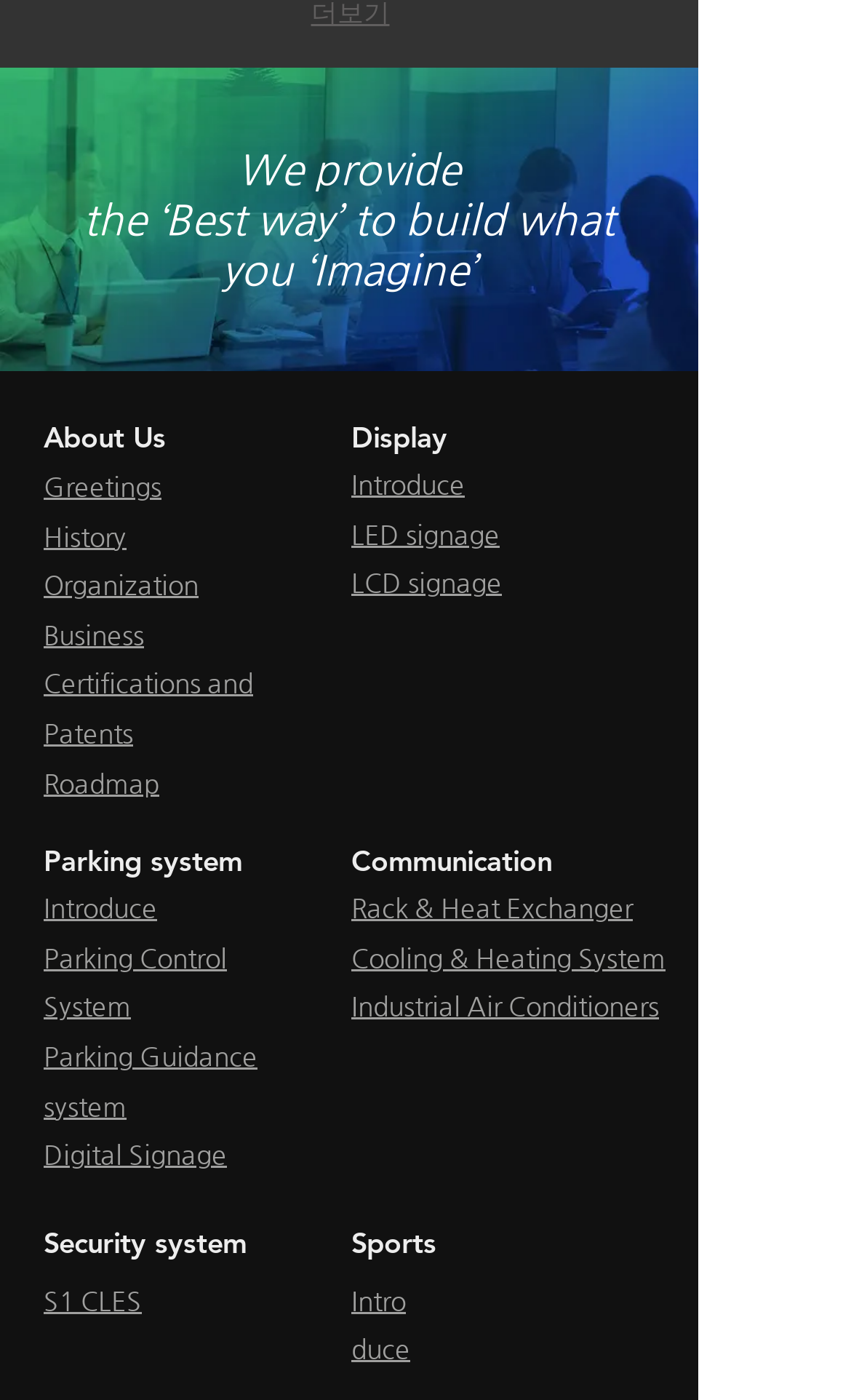Provide a one-word or short-phrase response to the question:
What is the company's approach to building things?

The 'Best way'